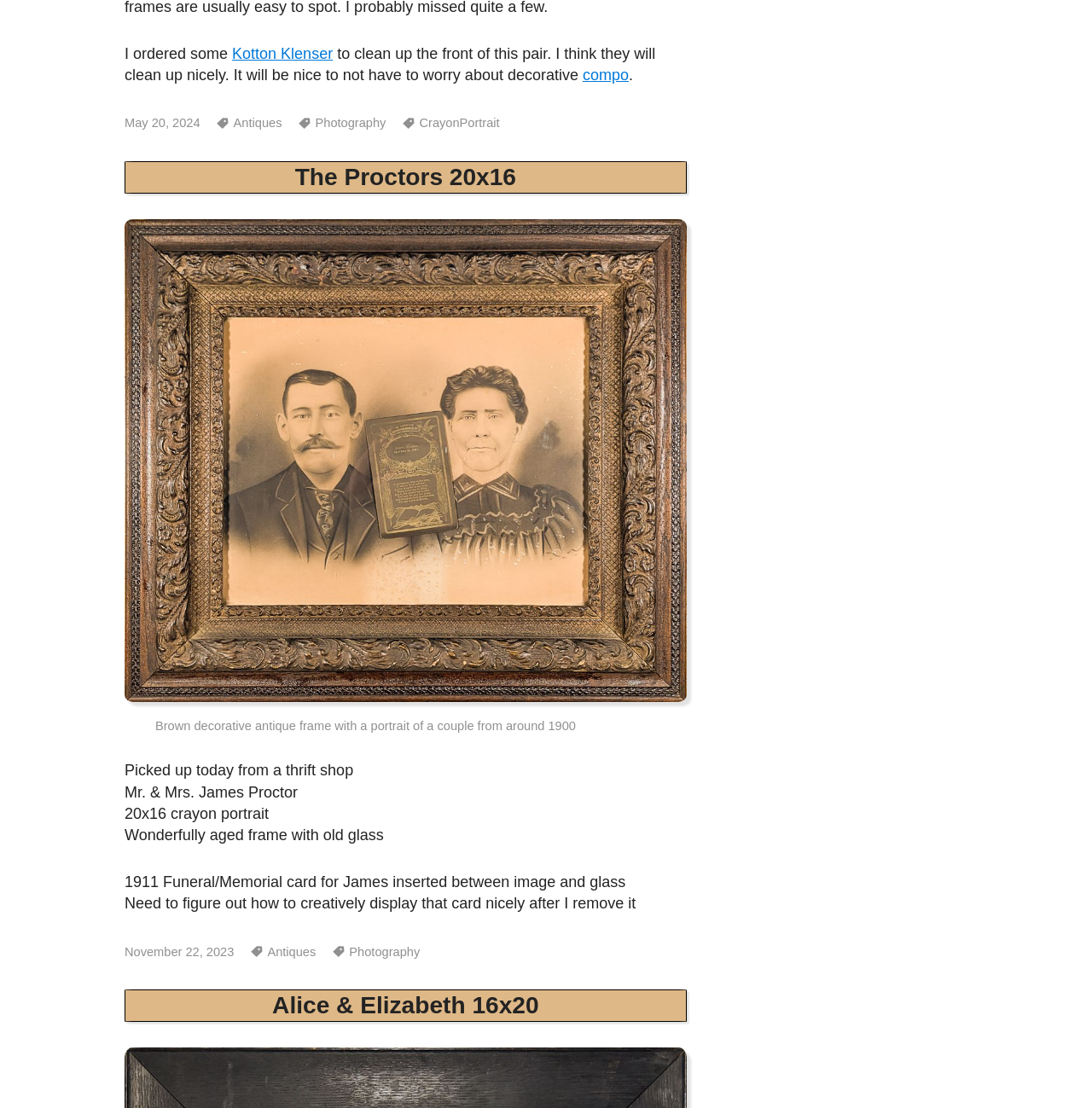Based on the image, please respond to the question with as much detail as possible:
What is the size of the Alice & Elizabeth portrait?

Based on the heading 'Alice & Elizabeth 16x20', I infer that the size of the Alice & Elizabeth portrait is 16x20.